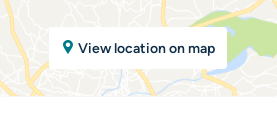Please give a concise answer to this question using a single word or phrase: 
What is the purpose of the 'View location on map' button?

To access a map